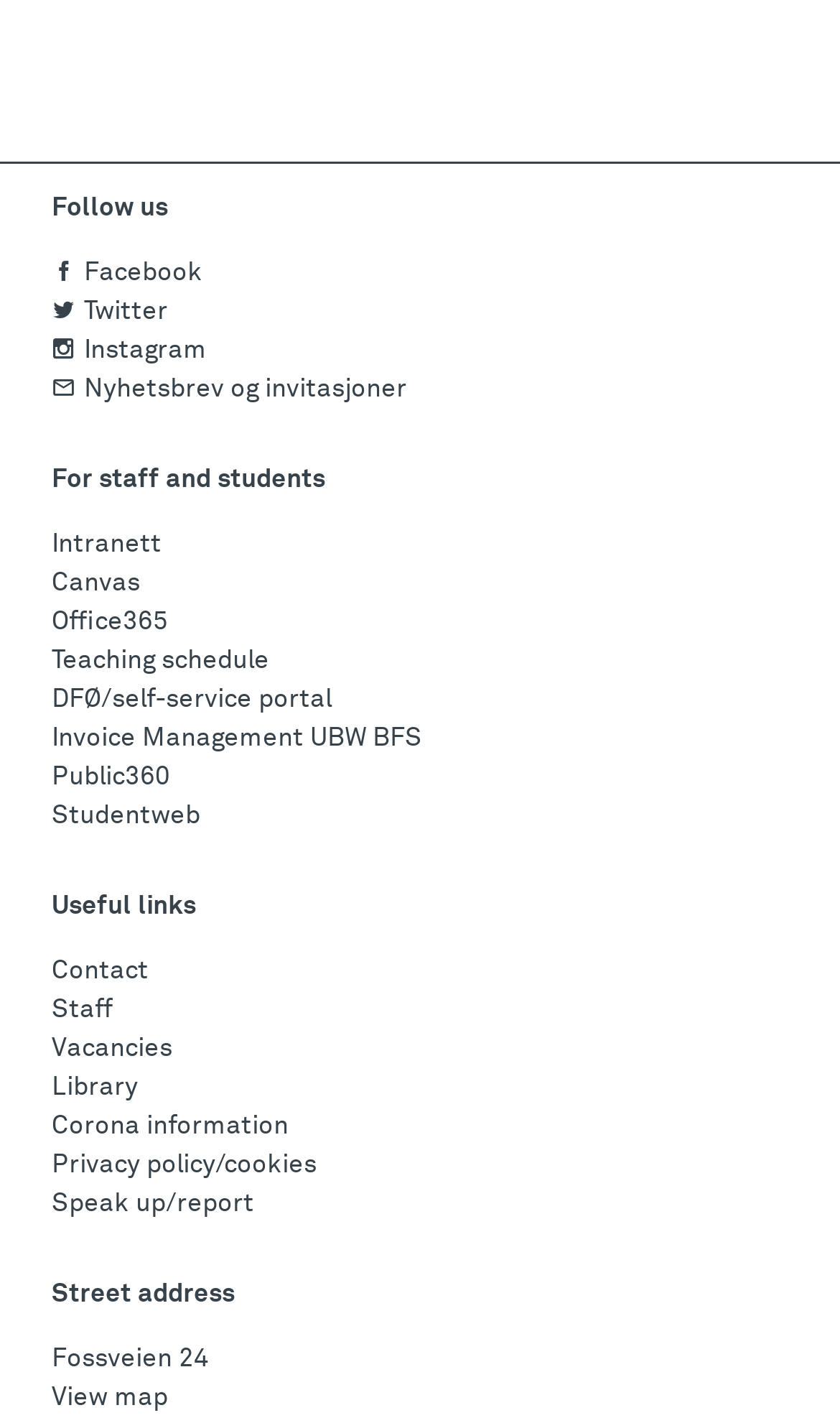Can you find the bounding box coordinates of the area I should click to execute the following instruction: "Contact us"?

[0.062, 0.677, 0.177, 0.695]